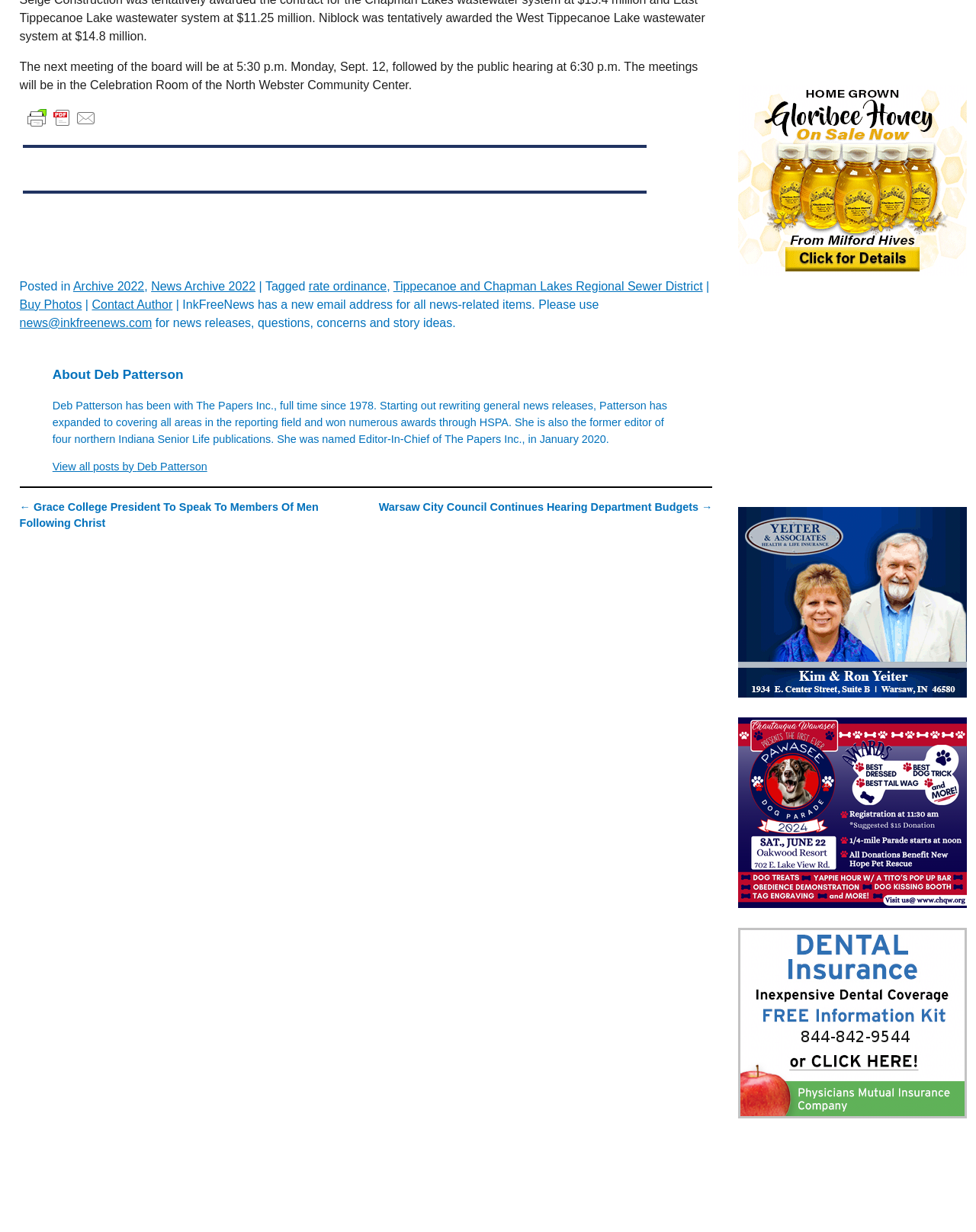Provide a thorough and detailed response to the question by examining the image: 
What is the date of the next board meeting?

I found the answer by reading the StaticText element with ID 551, which contains the text 'The next meeting of the board will be at 5:30 p.m. Monday, Sept. 12, followed by the public hearing at 6:30 p.m.'